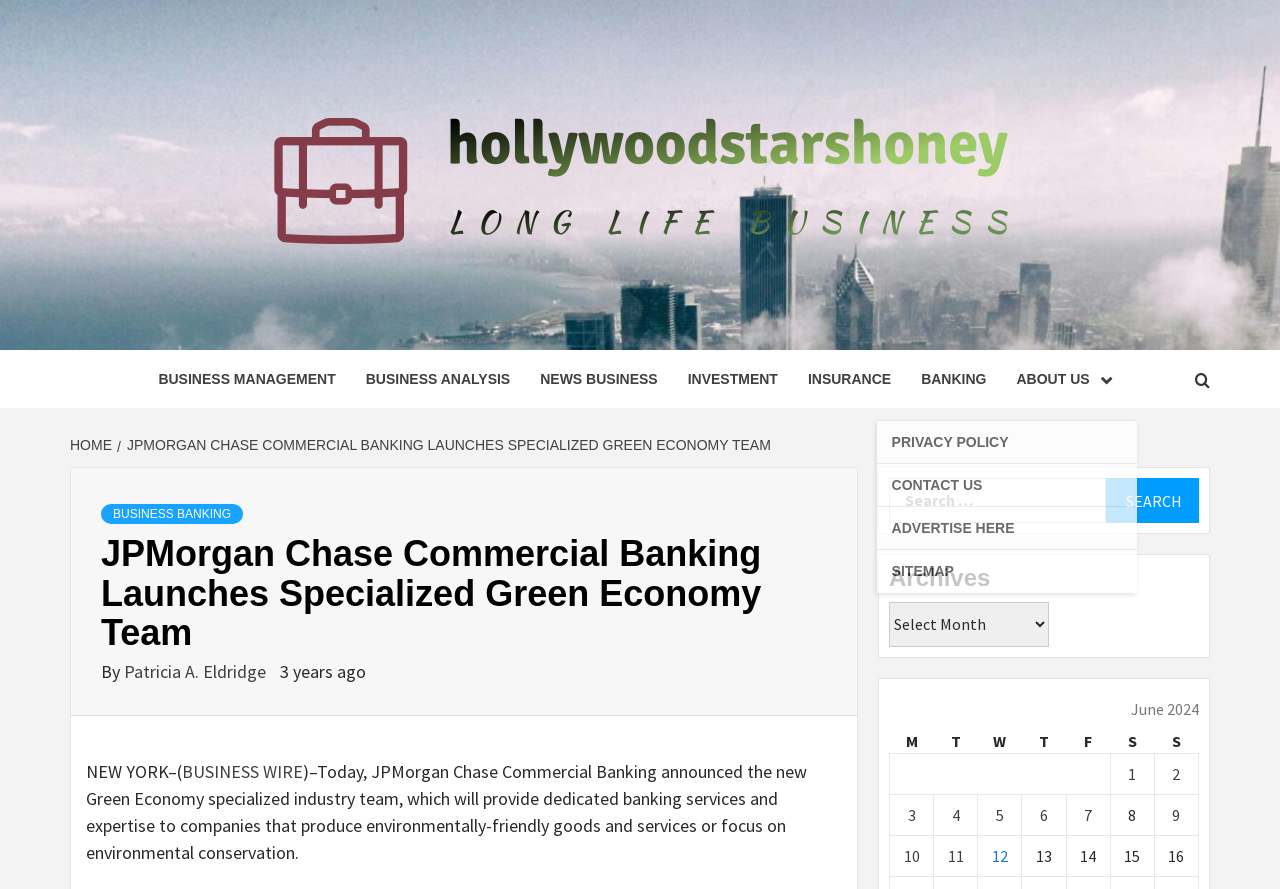Please identify the bounding box coordinates of the area I need to click to accomplish the following instruction: "Search for something".

[0.695, 0.538, 0.937, 0.589]